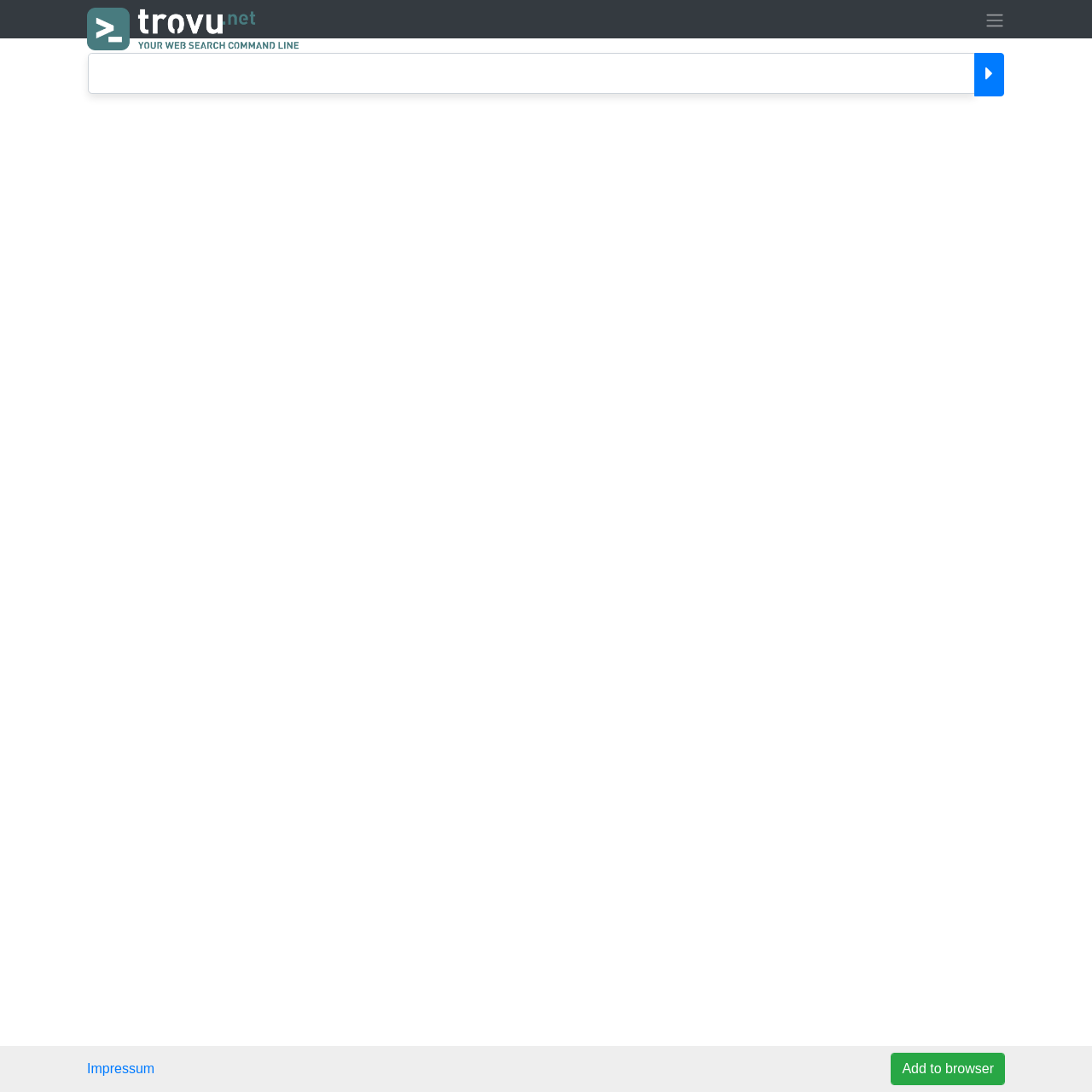Provide a brief response to the question below using a single word or phrase: 
What is the logo at the top-left corner?

Trovu.net logo